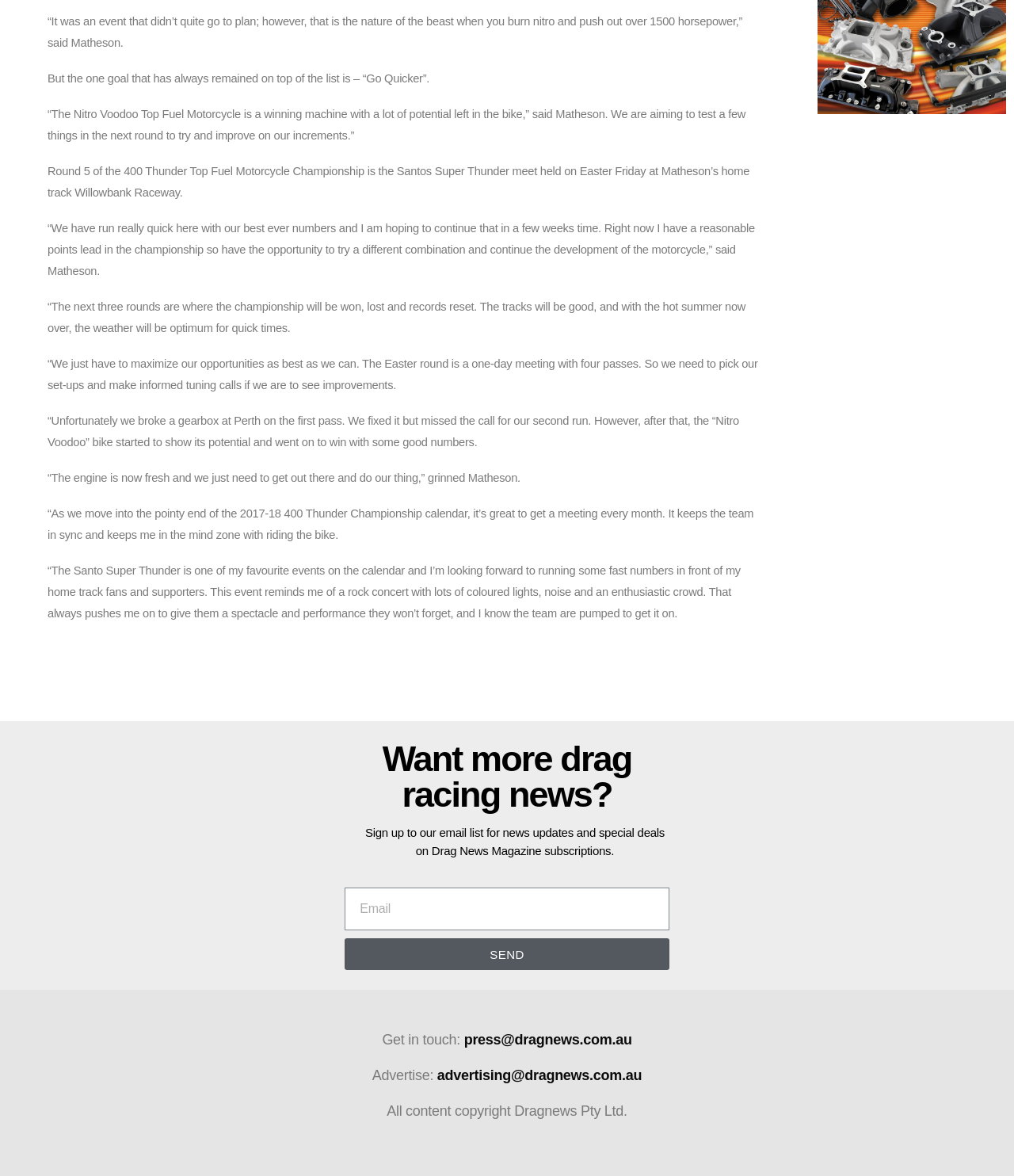What is the name of the championship?
Answer with a single word or short phrase according to what you see in the image.

400 Thunder Top Fuel Motorcycle Championship